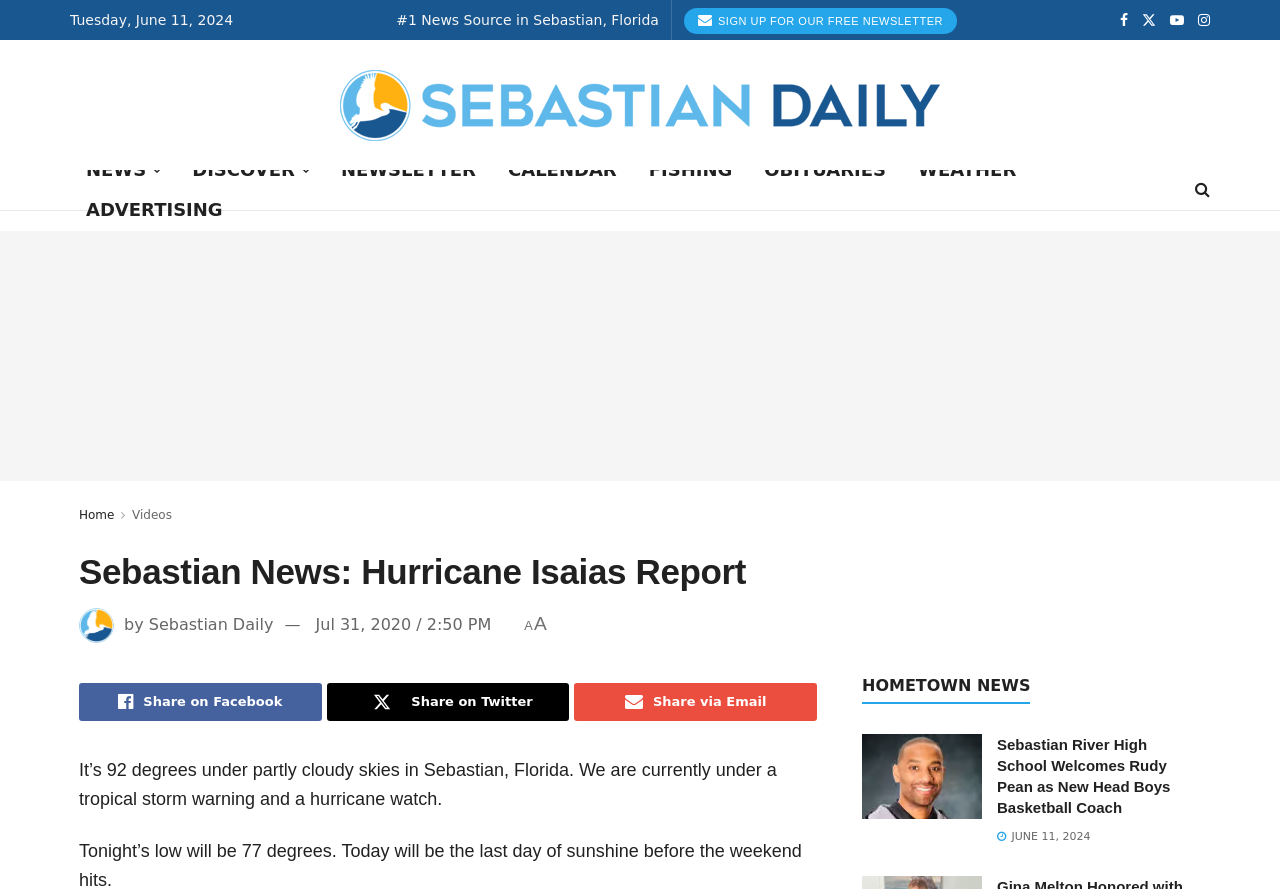What is the topic of the article below the main heading?
Please provide a full and detailed response to the question.

I found the answer by looking at the heading element that says 'HOMETOWN NEWS' which is located below the main heading 'Sebastian News: Hurricane Isaias Report'.